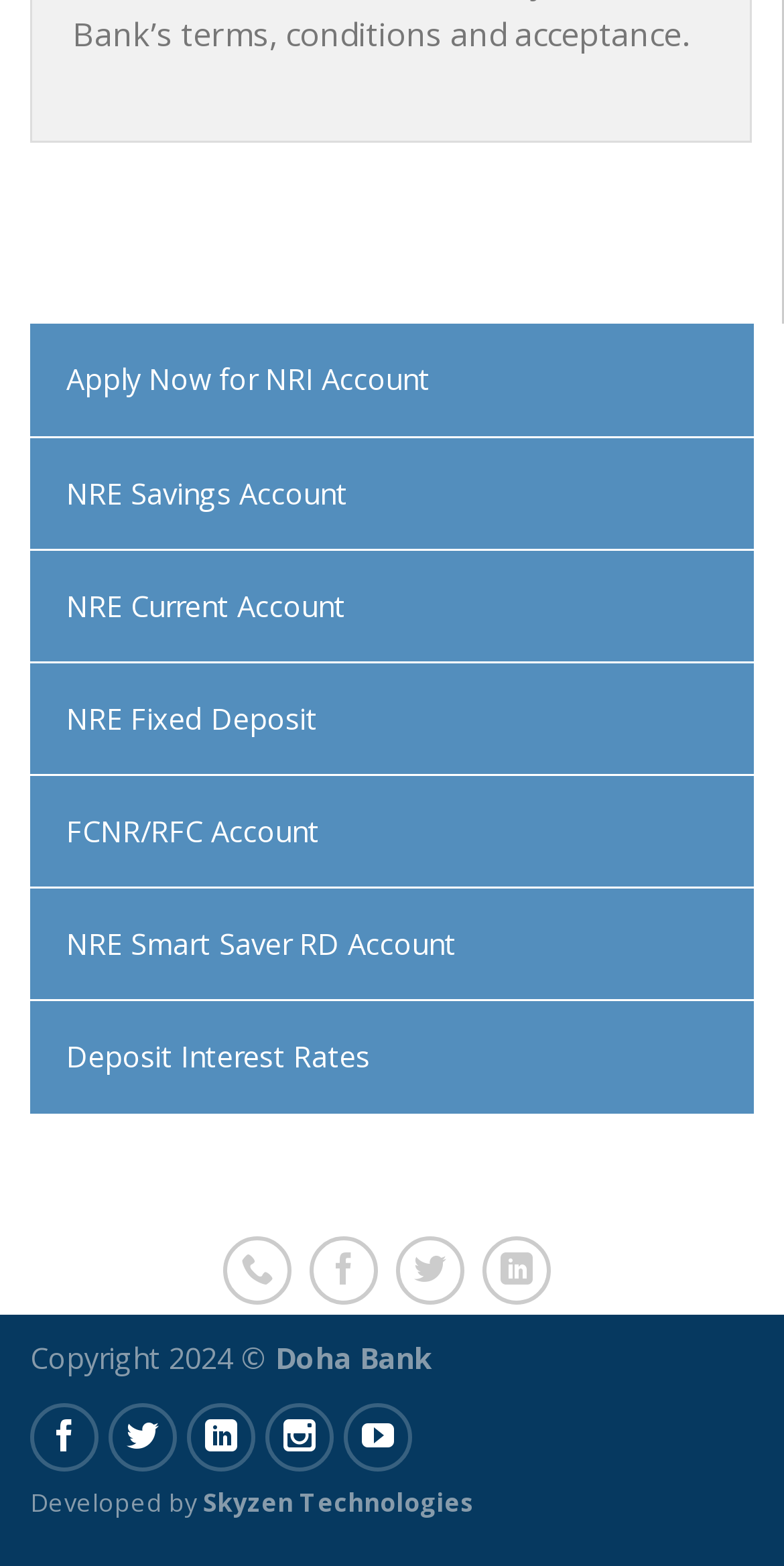What type of accounts are listed?
Please use the image to deliver a detailed and complete answer.

The webpage lists various types of NRI accounts, including NRE Savings Account, NRE Current Account, NRE Fixed Deposit, FCNR/RFC Account, and NRE Smart Saver RD Account, which suggests that the webpage is related to banking services for Non-Resident Indians.